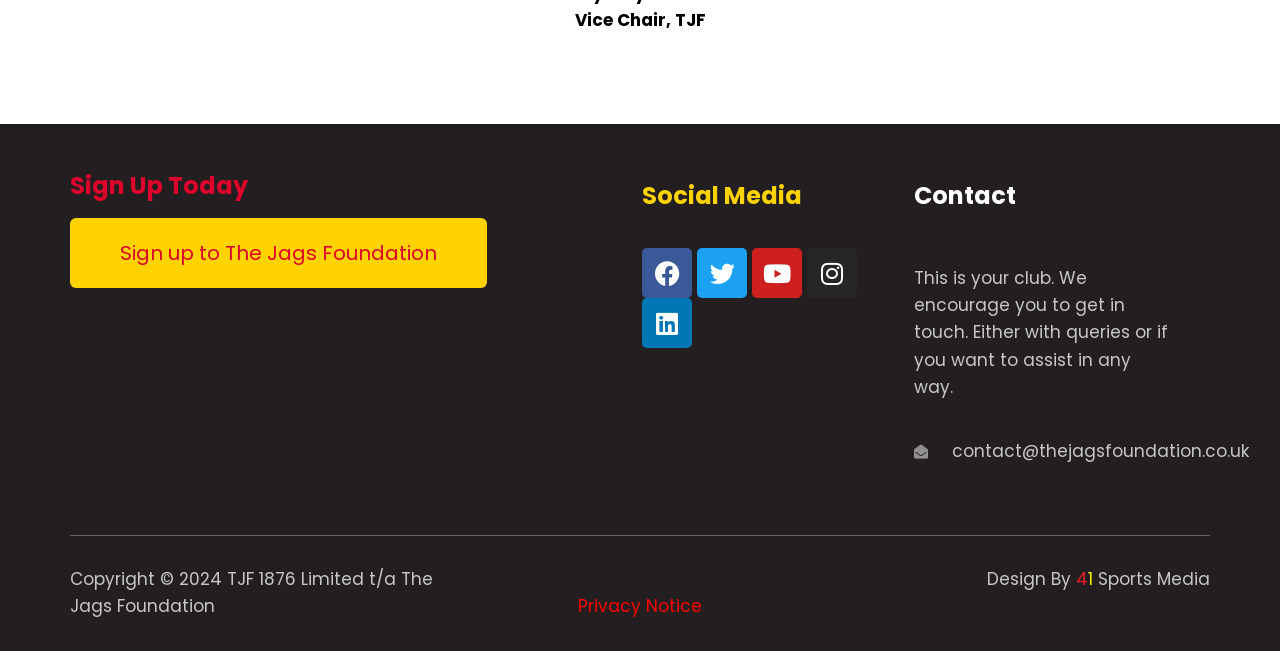What is the name of the foundation?
Please use the visual content to give a single word or phrase answer.

The Jags Foundation